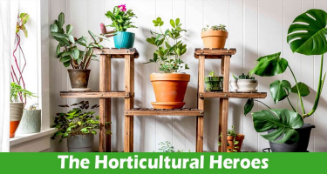What type of shelves are the plants placed on?
Look at the screenshot and give a one-word or phrase answer.

wooden